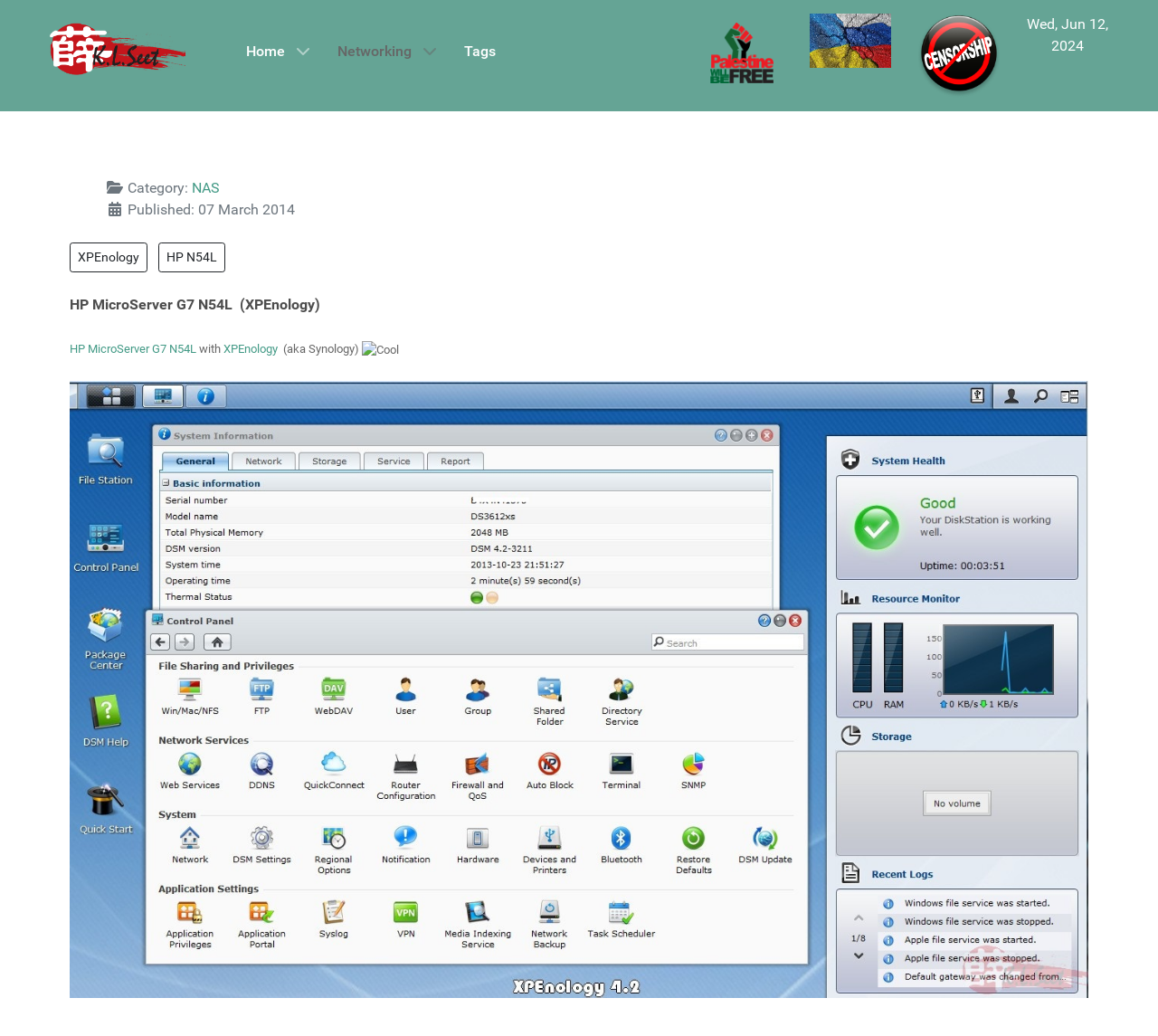Please identify the coordinates of the bounding box that should be clicked to fulfill this instruction: "Click on HP MicroServer G7 N54L link".

[0.06, 0.33, 0.17, 0.343]